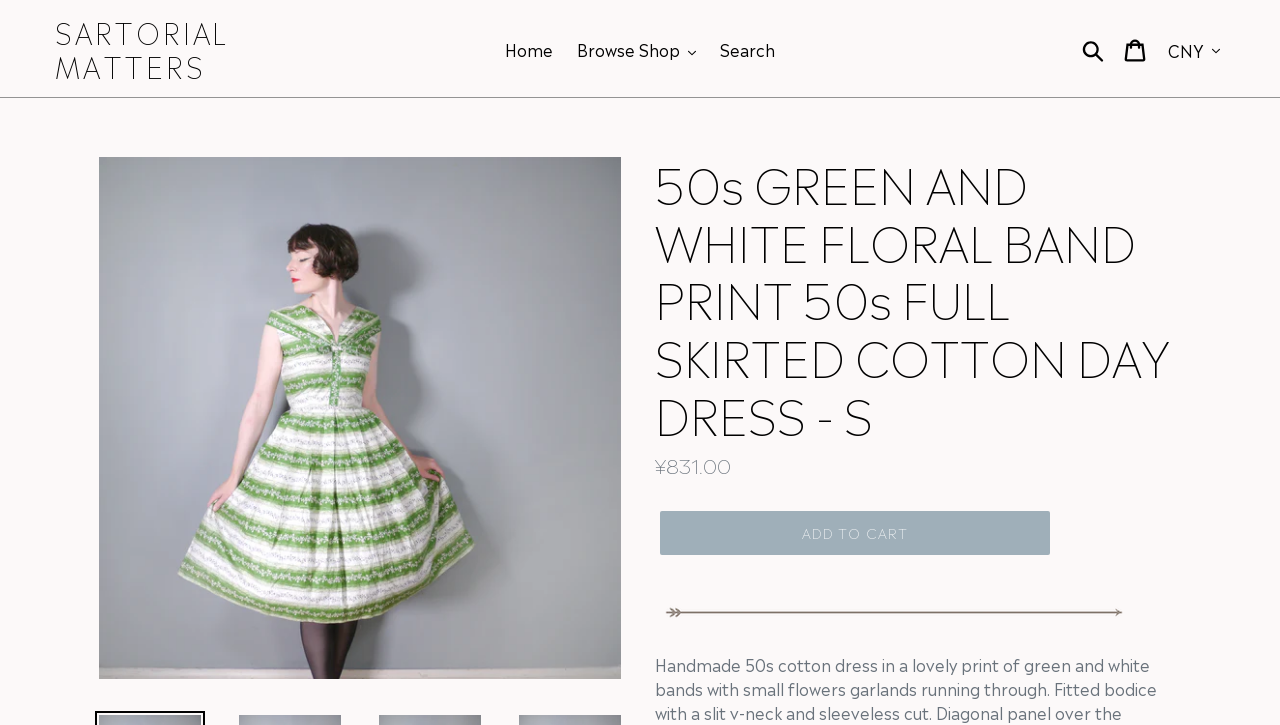Detail the webpage's structure and highlights in your description.

This webpage is an e-commerce page selling a handmade 50s cotton dress. At the top left, there is a navigation menu with links to "SARTORIAL MATTERS", "Home", "Browse Shop", and "Search". A search button and a cart link are also located at the top right. Below the navigation menu, there is a large image of the dress, taking up most of the page's width. 

The dress is described in a heading below the image, with details provided in a description list. The list includes the regular price of ¥831.00. An "ADD TO CART" button is placed below the description list. 

At the top right corner, there is a currency selection dropdown menu and a link to the cart. A status indicator is located at the bottom of the page, but its content is not specified.